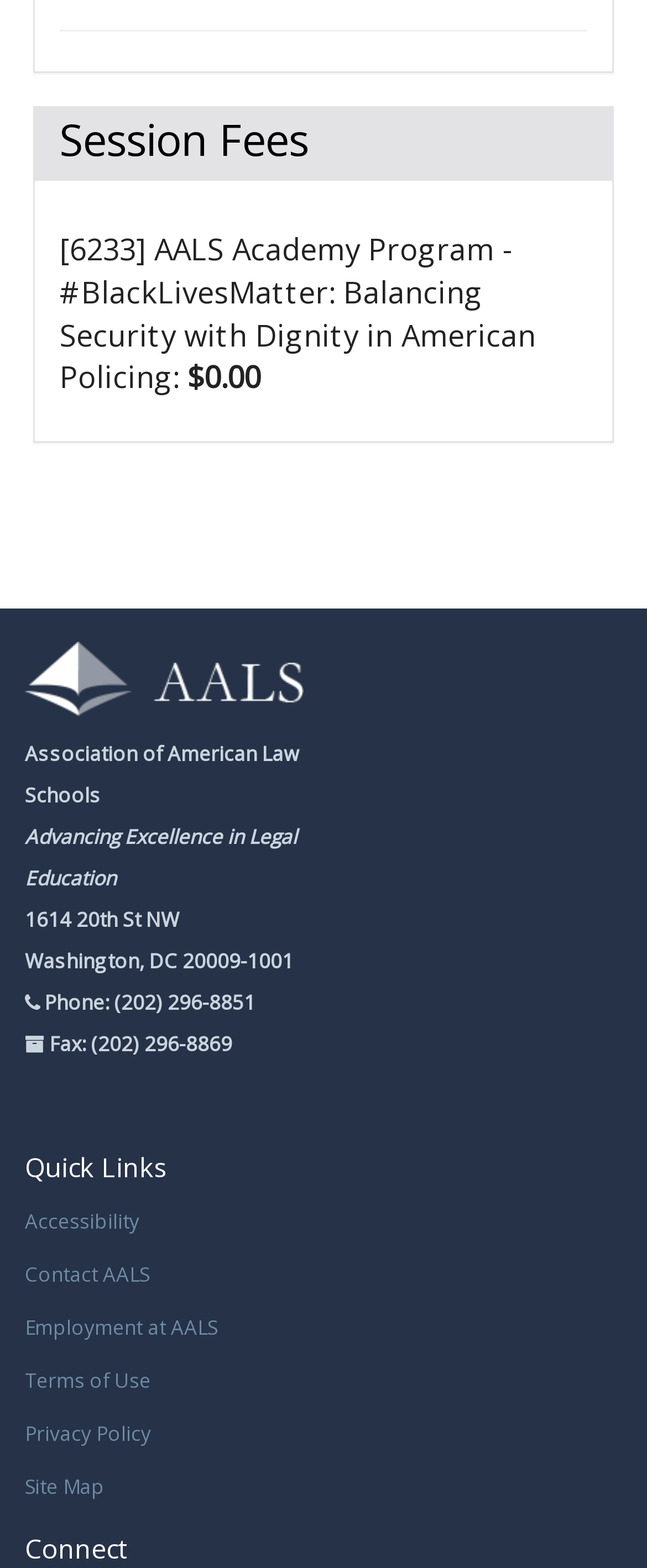Please provide a detailed answer to the question below based on the screenshot: 
What is the title of the session?

I identified the title of the session by looking at the text content of the LayoutTableCell element that contains the text 'Session Fees [6233] AALS Academy Program - #BlackLivesMatter: Balancing Security with Dignity in American Policing: $0.00'.